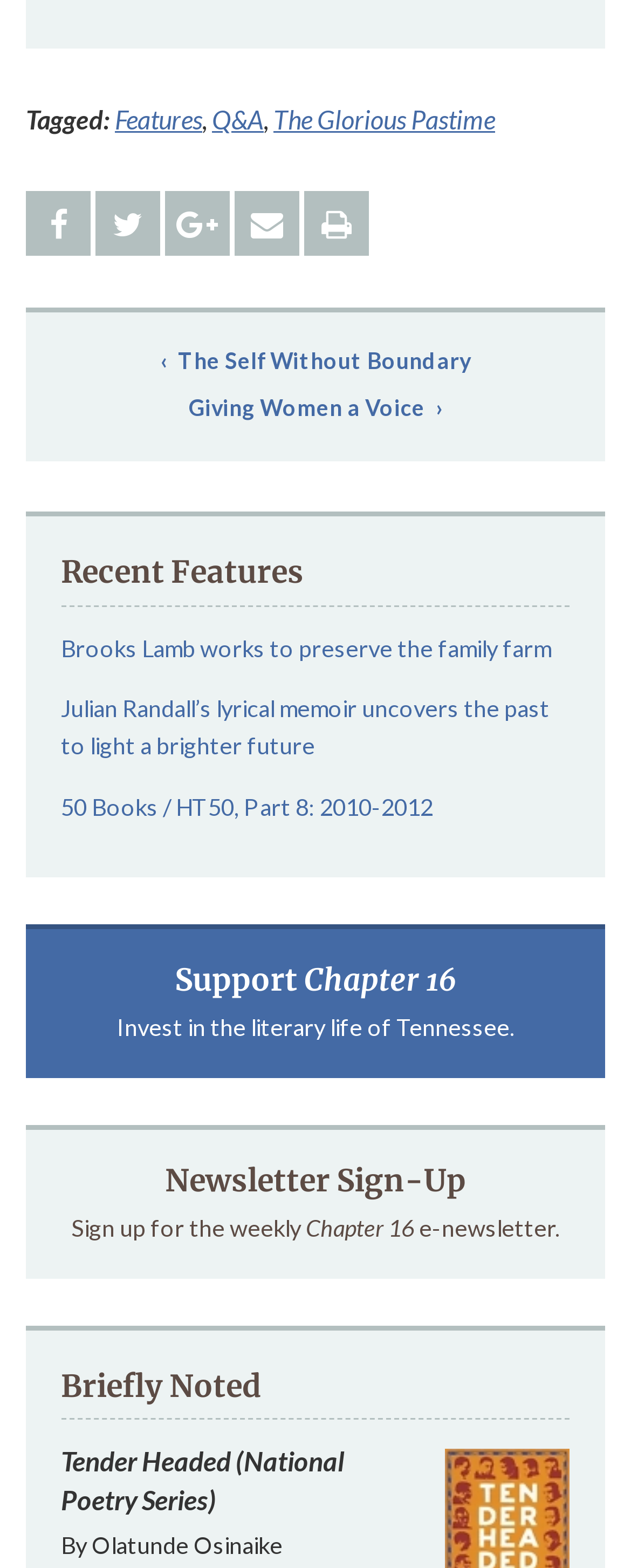Answer the following query with a single word or phrase:
How many links are there in the 'Support Chapter 16' section?

1